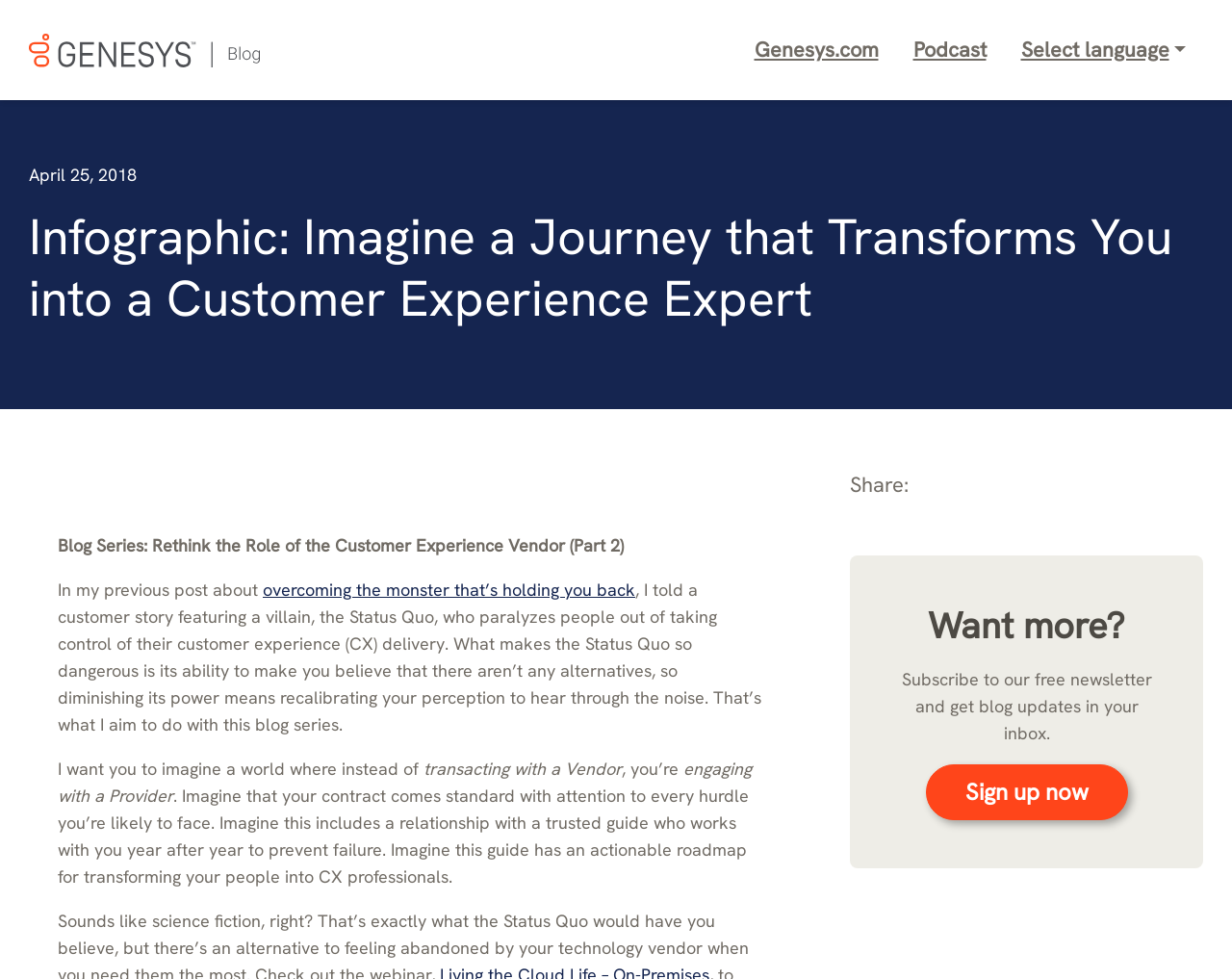Detail the features and information presented on the webpage.

The webpage appears to be a blog post from Genesys, a customer experience technology company. At the top left, there is a link to the "Genesys Blog" accompanied by a small image. On the top right, there are three links: "Genesys.com", "Podcast", and "Select language". Below these links, the date "April 25, 2018" is displayed.

The main content of the page is headed by a title "Infographic: Imagine a Journey that Transforms You into a Customer Experience Expert", which spans almost the entire width of the page. Below the title, there is a series of paragraphs discussing the importance of rethinking the role of customer experience vendors. The text is divided into several sections, with links and emphasized text scattered throughout.

On the right side of the page, there is a call-to-action section headed by "Want more?" with a button to "Sign up now" for a free newsletter. Above this section, there is a "Share:" label.

The overall structure of the page is divided into distinct sections, with clear headings and concise text. The use of links, images, and buttons adds visual interest and functionality to the page.